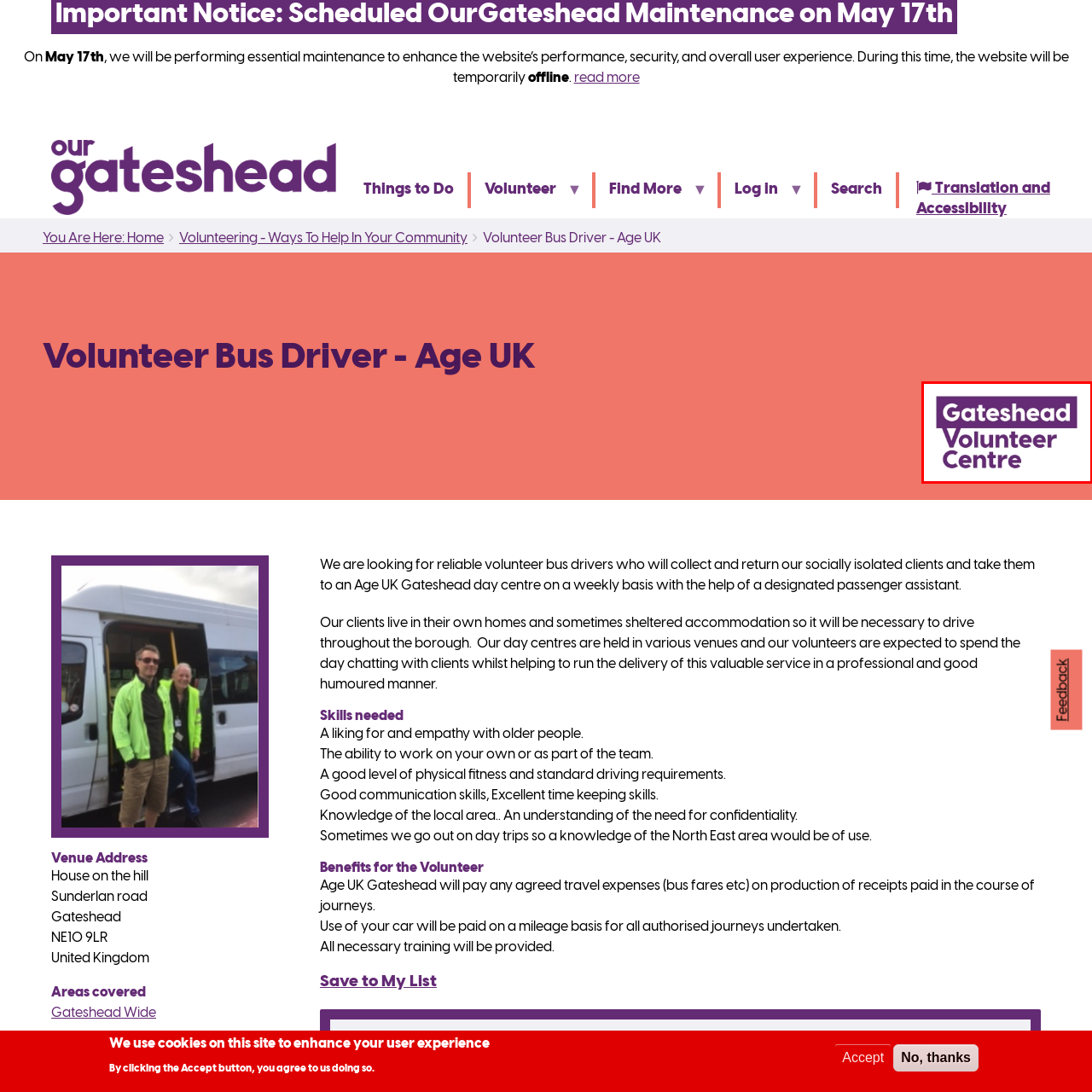Look closely at the image surrounded by the red box, What is the purpose of the Gateshead Volunteer Centre? Give your answer as a single word or phrase.

Promoting volunteer opportunities